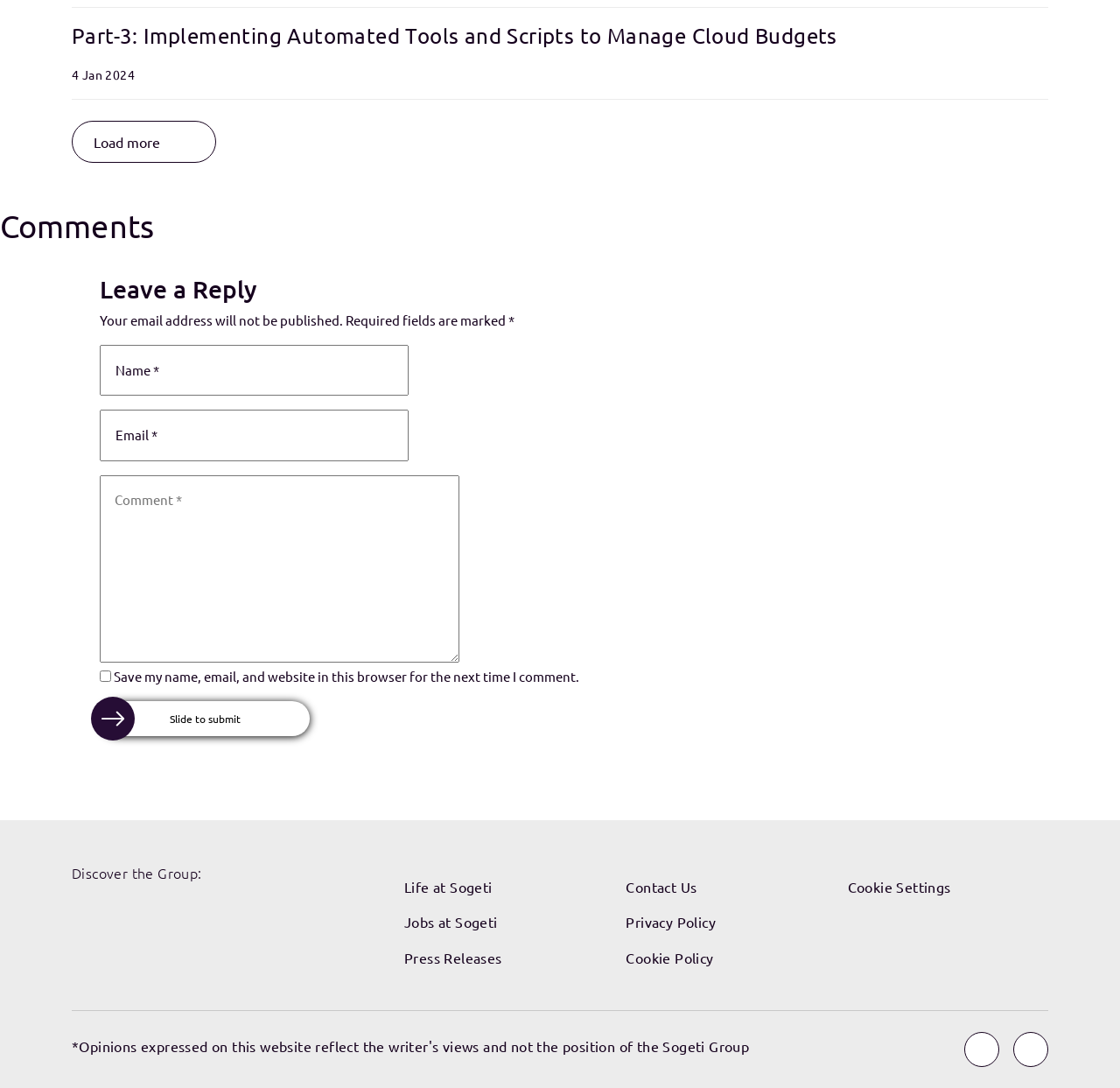Reply to the question below using a single word or brief phrase:
How many fields are required in the comment form?

3